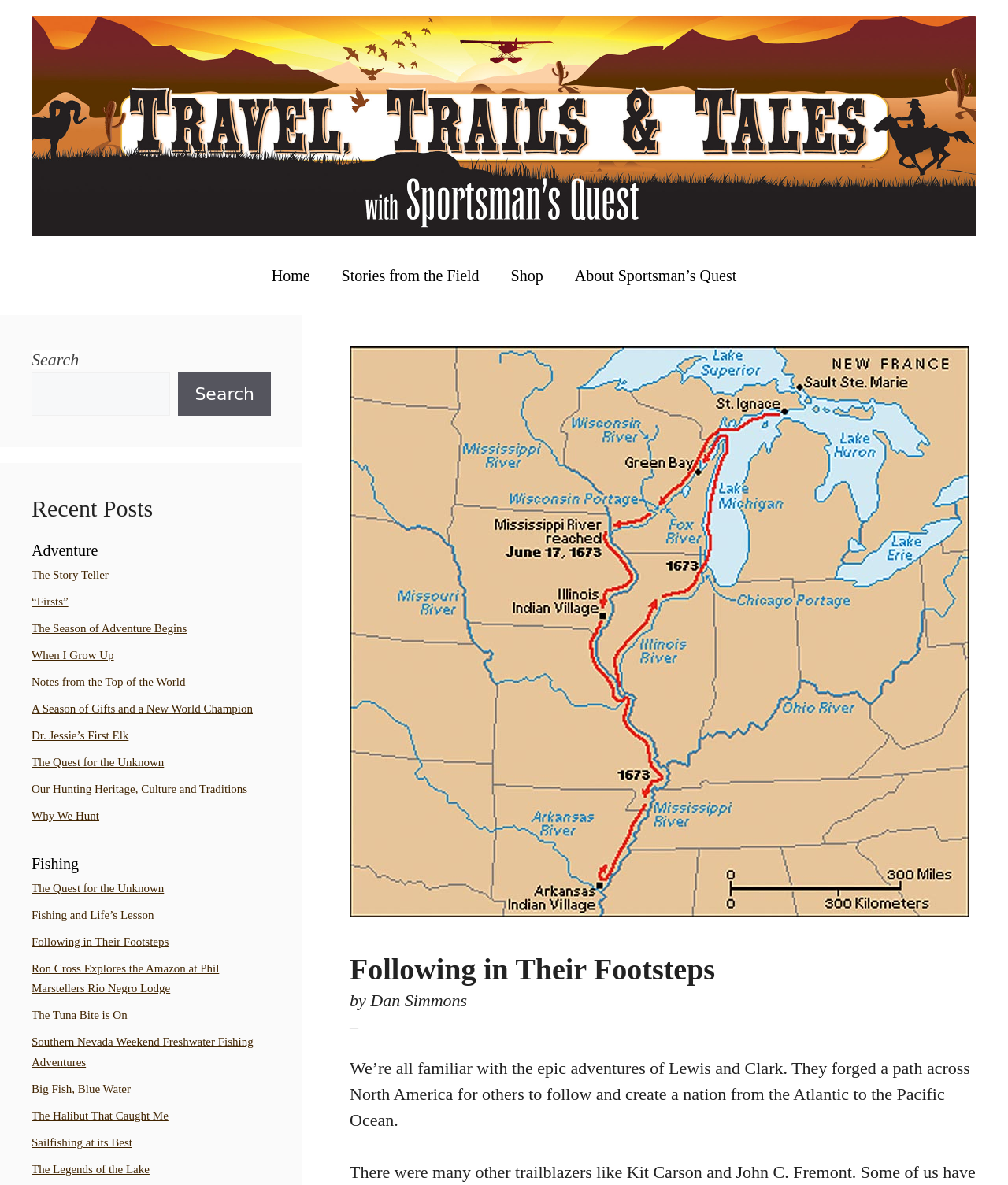Identify the bounding box coordinates of the region I need to click to complete this instruction: "Explore 'Stories from the Field'".

[0.323, 0.213, 0.491, 0.252]